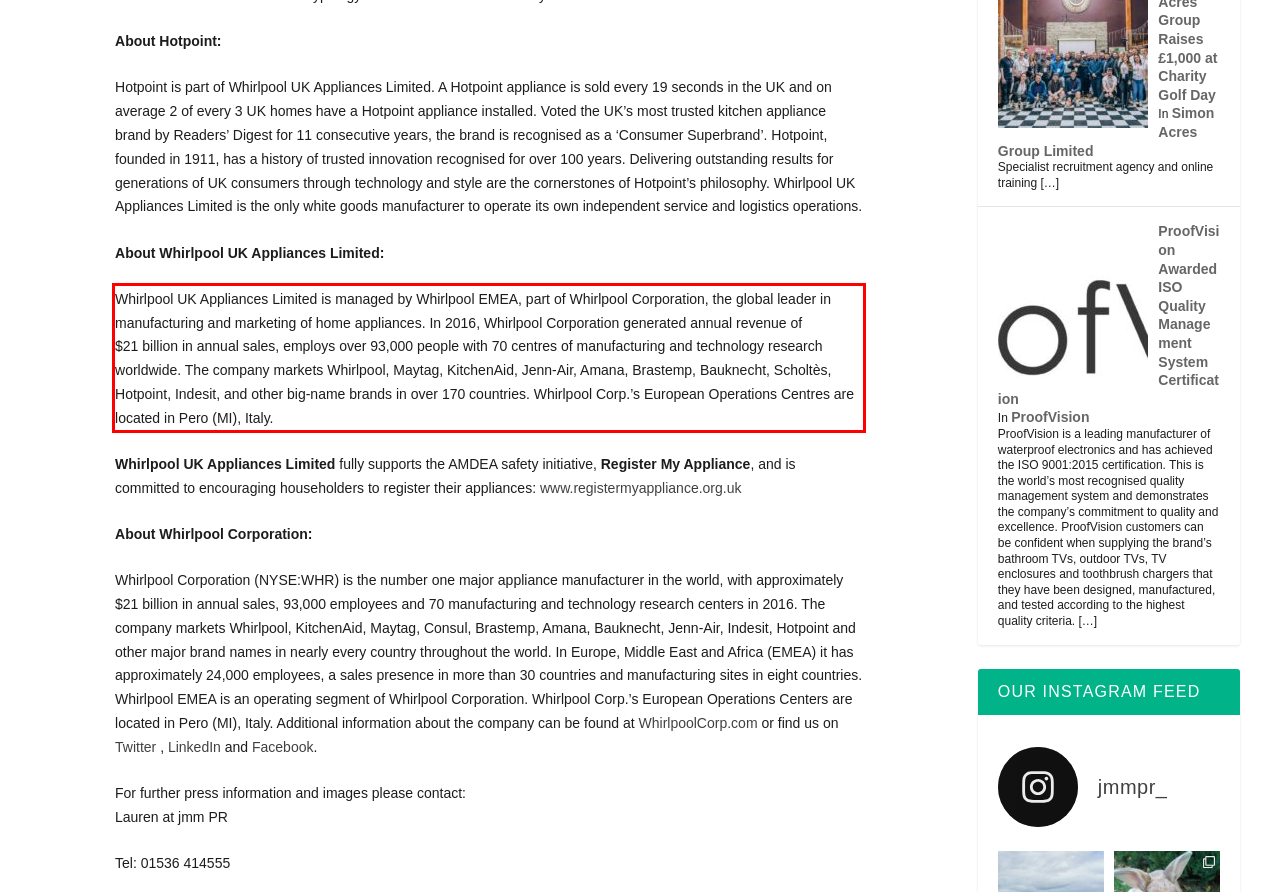Inspect the webpage screenshot that has a red bounding box and use OCR technology to read and display the text inside the red bounding box.

Whirlpool UK Appliances Limited is managed by Whirlpool EMEA, part of Whirlpool Corporation, the global leader in manufacturing and marketing of home appliances. In 2016, Whirlpool Corporation generated annual revenue of $21 billion in annual sales, employs over 93,000 people with 70 centres of manufacturing and technology research worldwide. The company markets Whirlpool, Maytag, KitchenAid, Jenn-Air, Amana, Brastemp, Bauknecht, Scholtès, Hotpoint, Indesit, and other big-name brands in over 170 countries. Whirlpool Corp.’s European Operations Centres are located in Pero (MI), Italy.